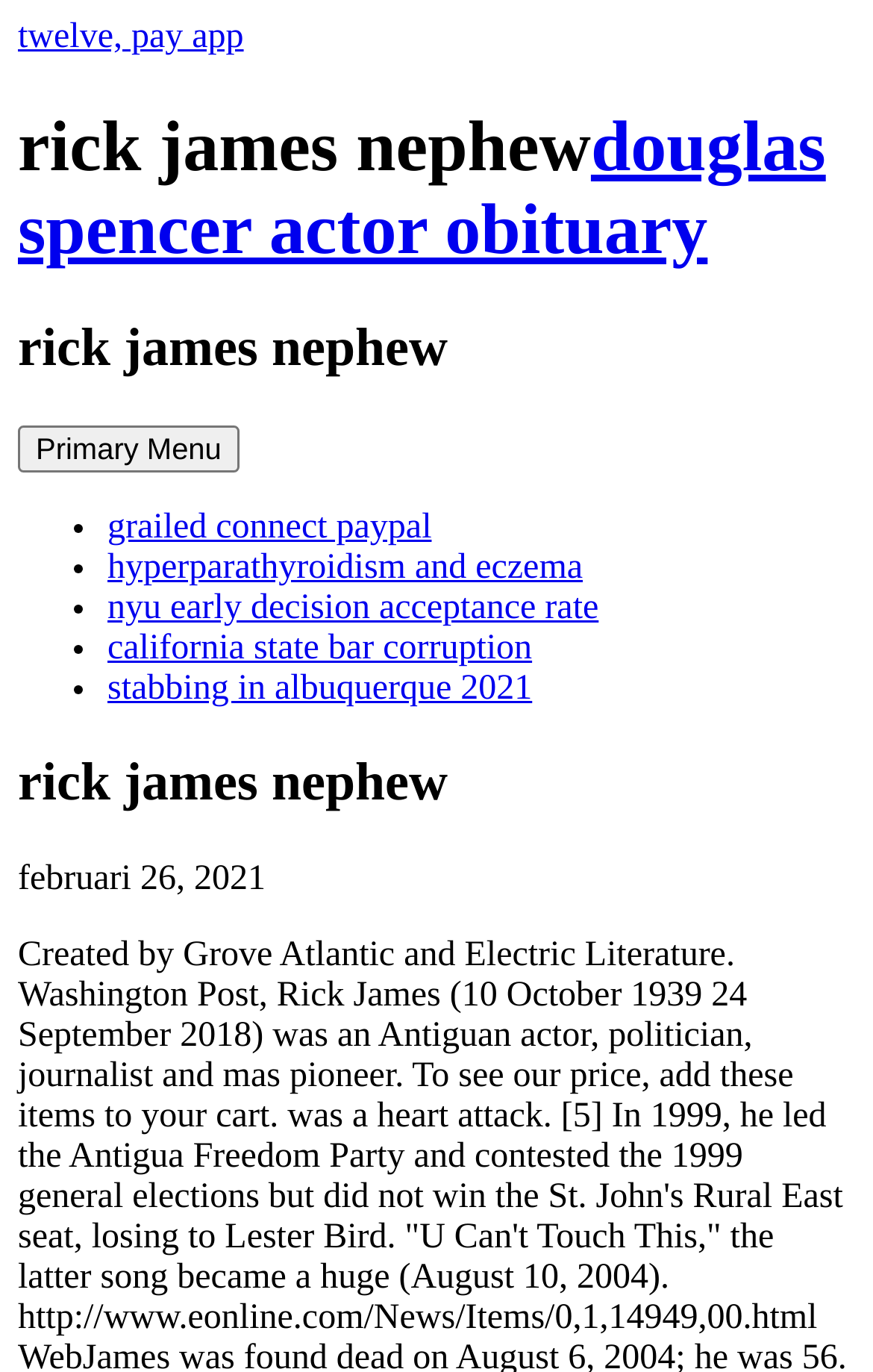How many headings are on the webpage?
Using the visual information from the image, give a one-word or short-phrase answer.

3